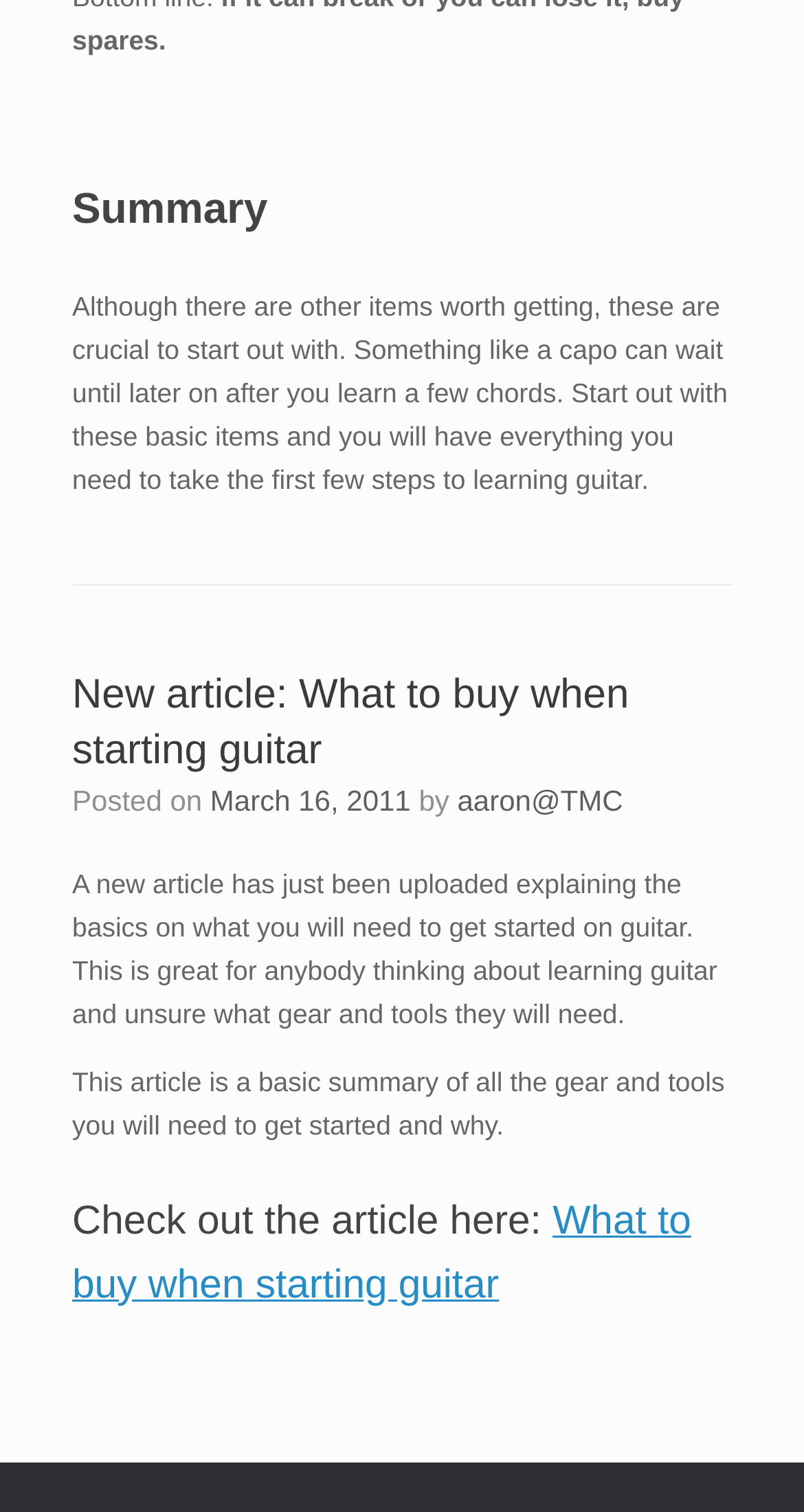Respond to the following query with just one word or a short phrase: 
Who is the author of this article?

aaron@TMC